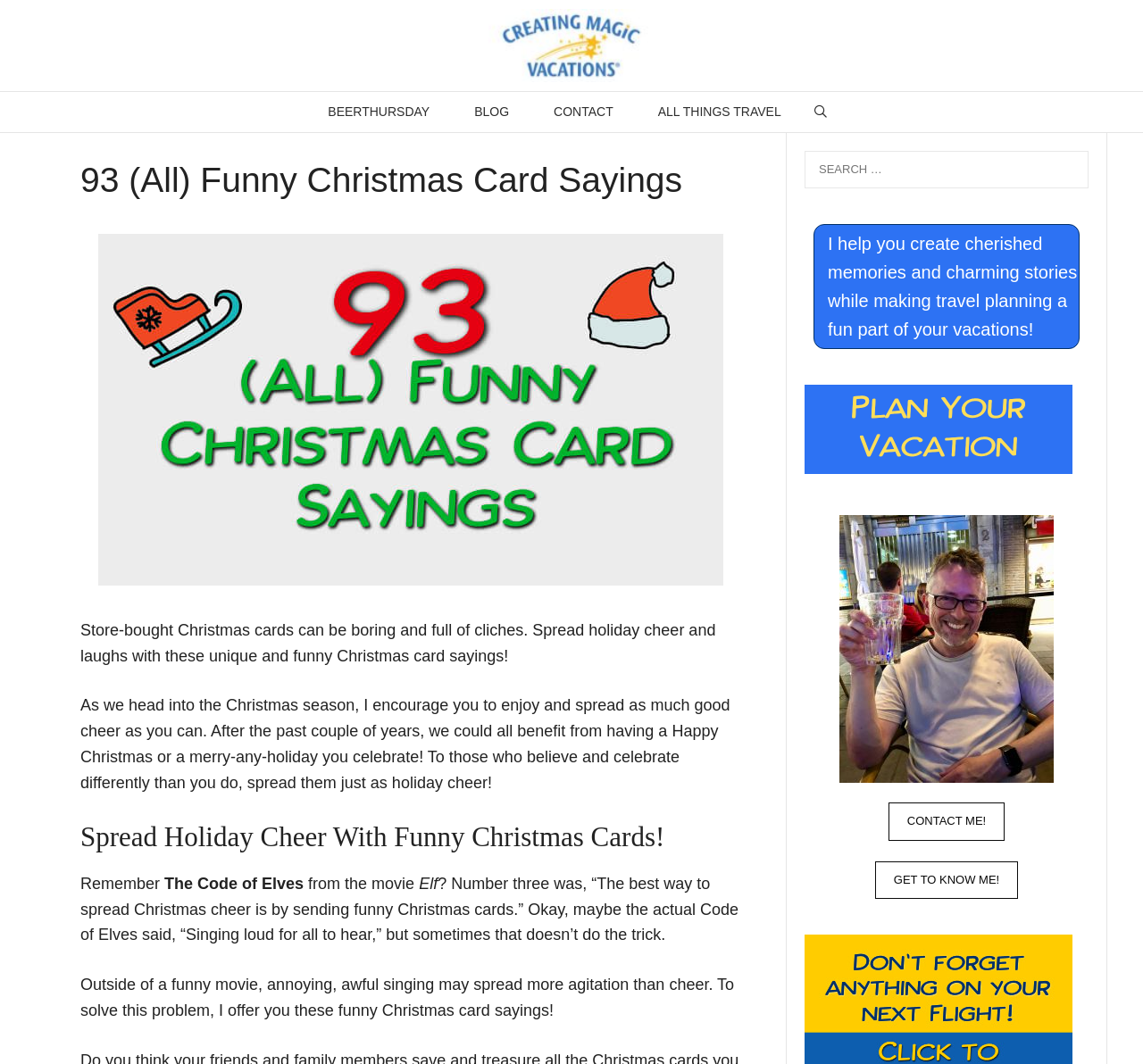Provide the bounding box coordinates of the section that needs to be clicked to accomplish the following instruction: "Visit Shayne.fun homepage."

[0.34, 0.033, 0.66, 0.05]